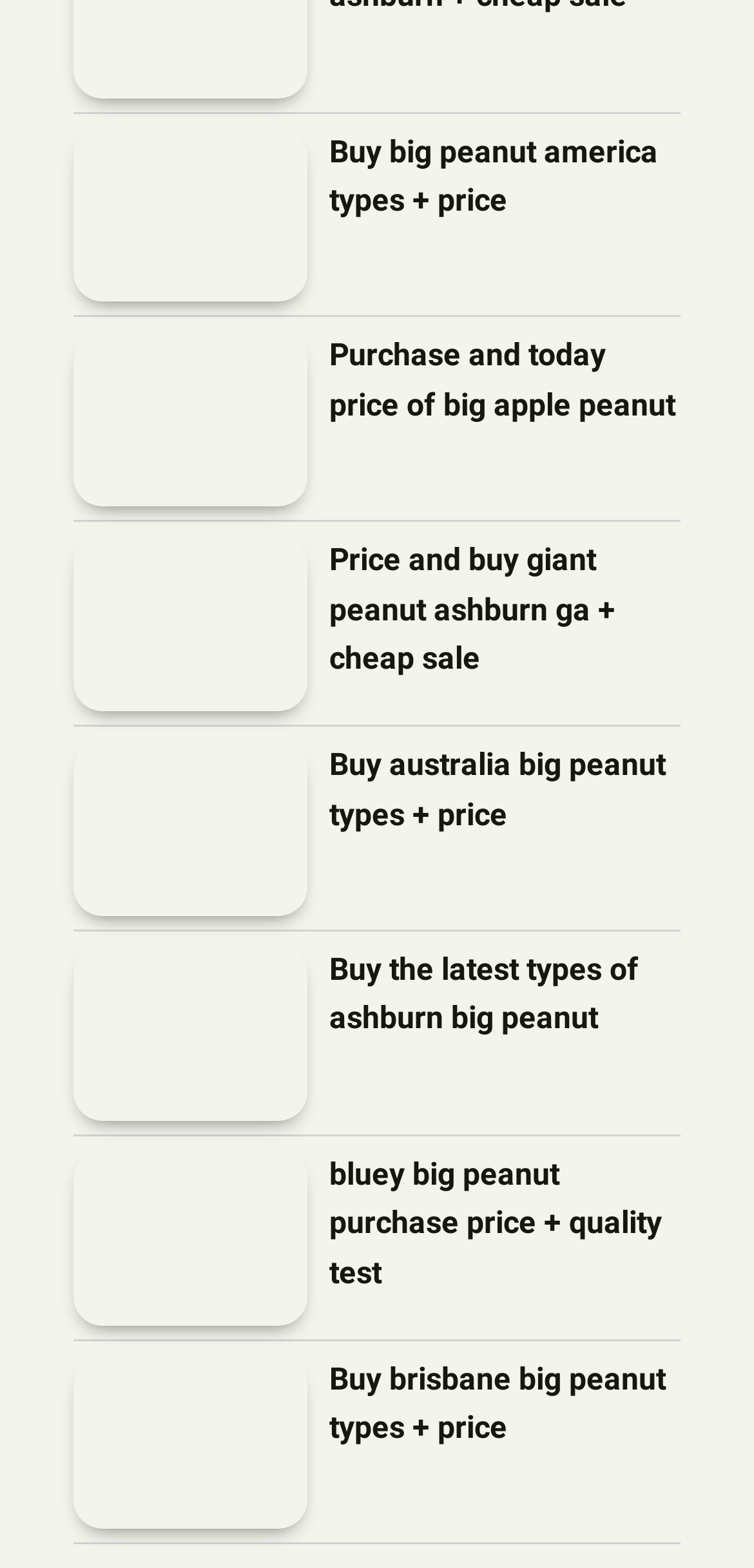Use a single word or phrase to answer this question: 
How many links are there on the webpage?

9